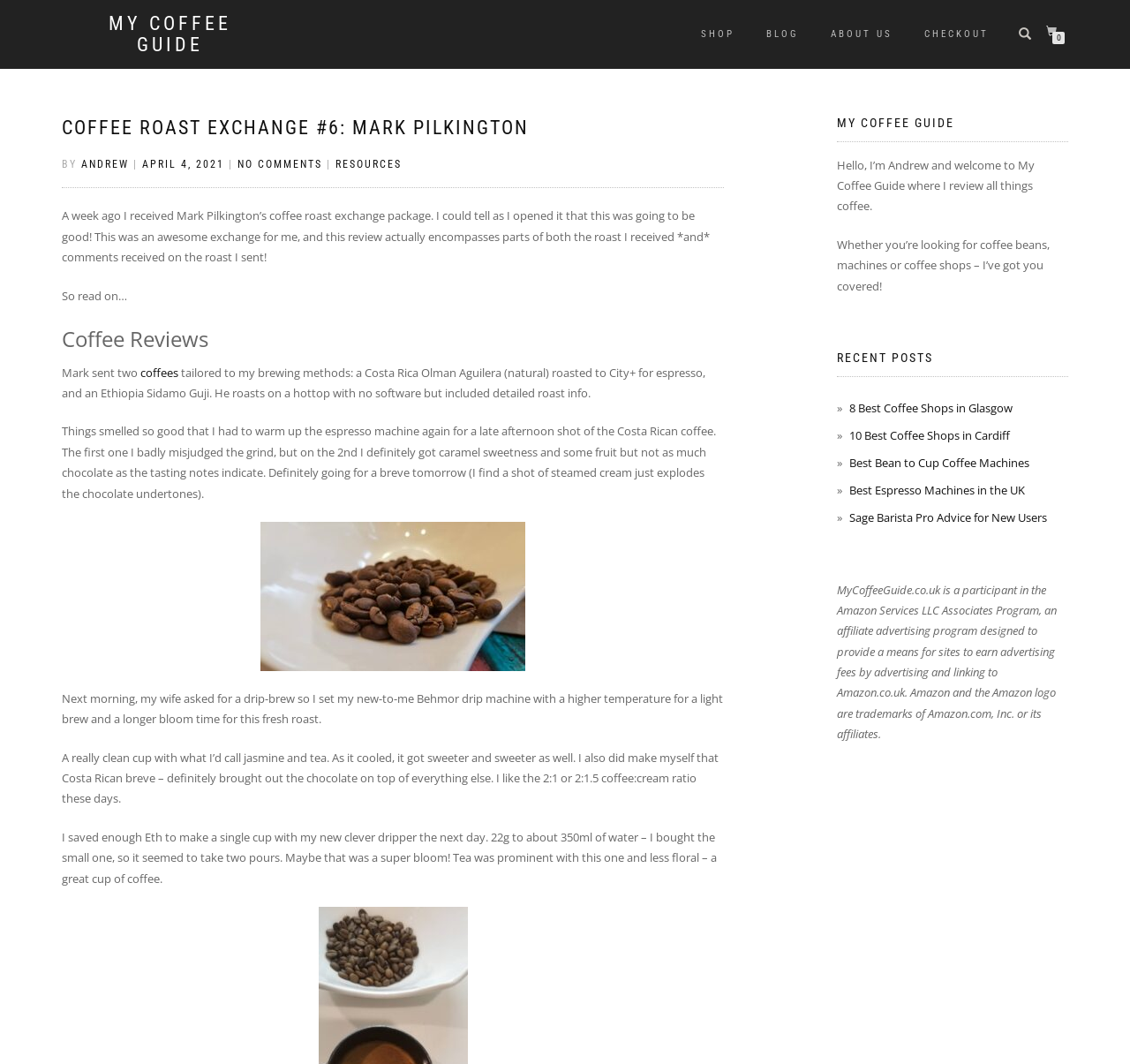Generate a comprehensive description of the contents of the webpage.

This webpage is about a coffee roast exchange review, specifically Mark Pilkington's coffee roast exchange package. At the top, there is a navigation menu with links to "MY COFFEE GUIDE", "SHOP", "BLOG", "ABOUT US", and "CHECKOUT". On the top right, there is a small icon with a number "0" inside.

Below the navigation menu, there is a large heading "COFFEE ROAST EXCHANGE #6: MARK PILKINGTON" followed by a link with the same text. The author's name "ANDREW" is mentioned, along with the date "APRIL 4, 2021". There is also a link to "NO COMMENTS" and "RESOURCES".

The main content of the webpage is a review of the coffee roast exchange package. The reviewer received two coffees tailored to their brewing methods: a Costa Rica Olman Aguilera and an Ethiopia Sidamo Guji. The review describes the experience of brewing and tasting the coffees, including the flavors and aromas.

On the right side of the webpage, there is a section with a heading "MY COFFEE GUIDE" and a brief introduction to the website. Below that, there is a section with a heading "RECENT POSTS" that lists several links to other coffee-related articles, including reviews of coffee shops and coffee machines.

At the very bottom of the webpage, there is a disclaimer about the website's participation in the Amazon Associates Program.